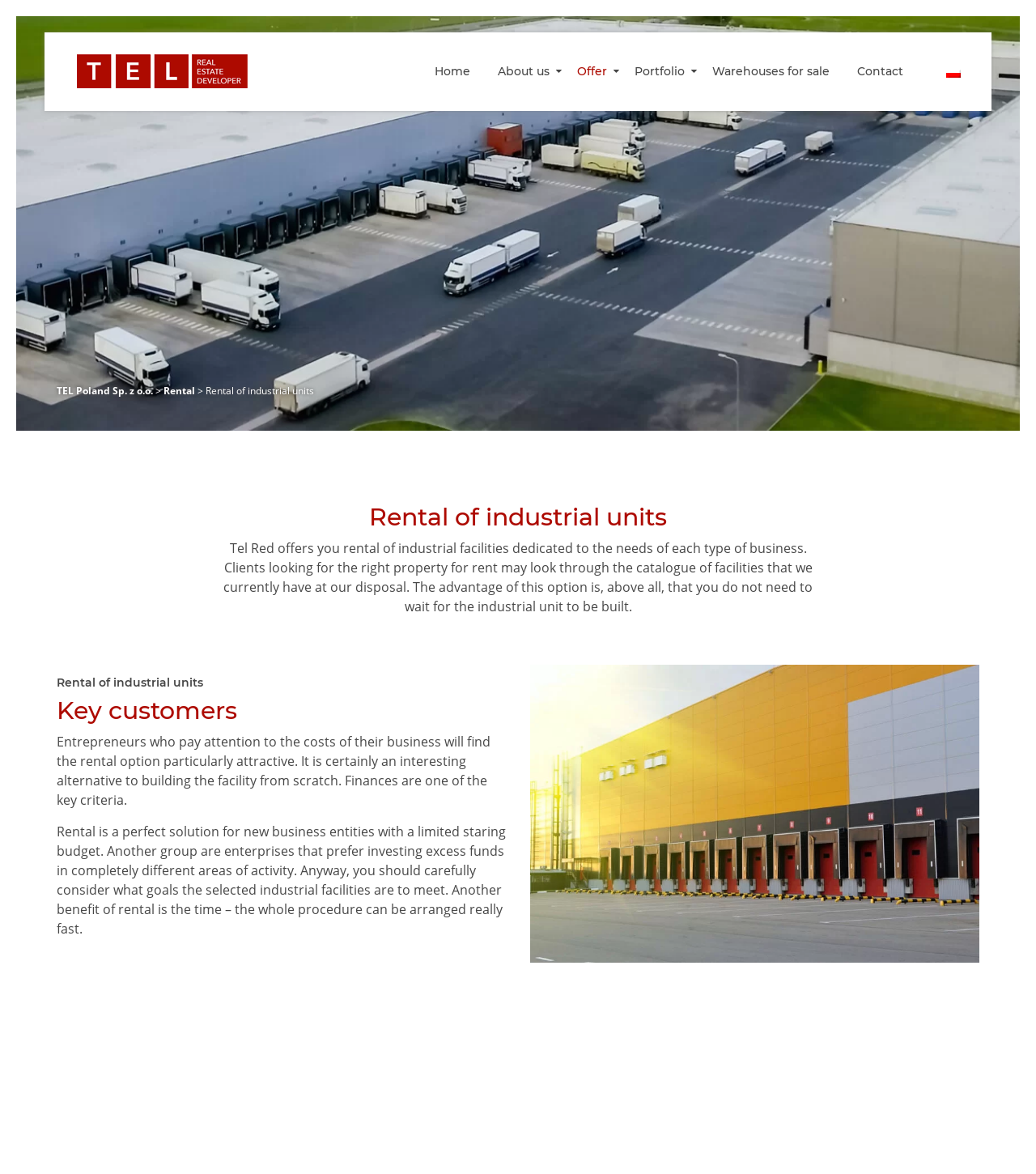Calculate the bounding box coordinates of the UI element given the description: "Warehouses for sale".

[0.676, 0.047, 0.812, 0.075]